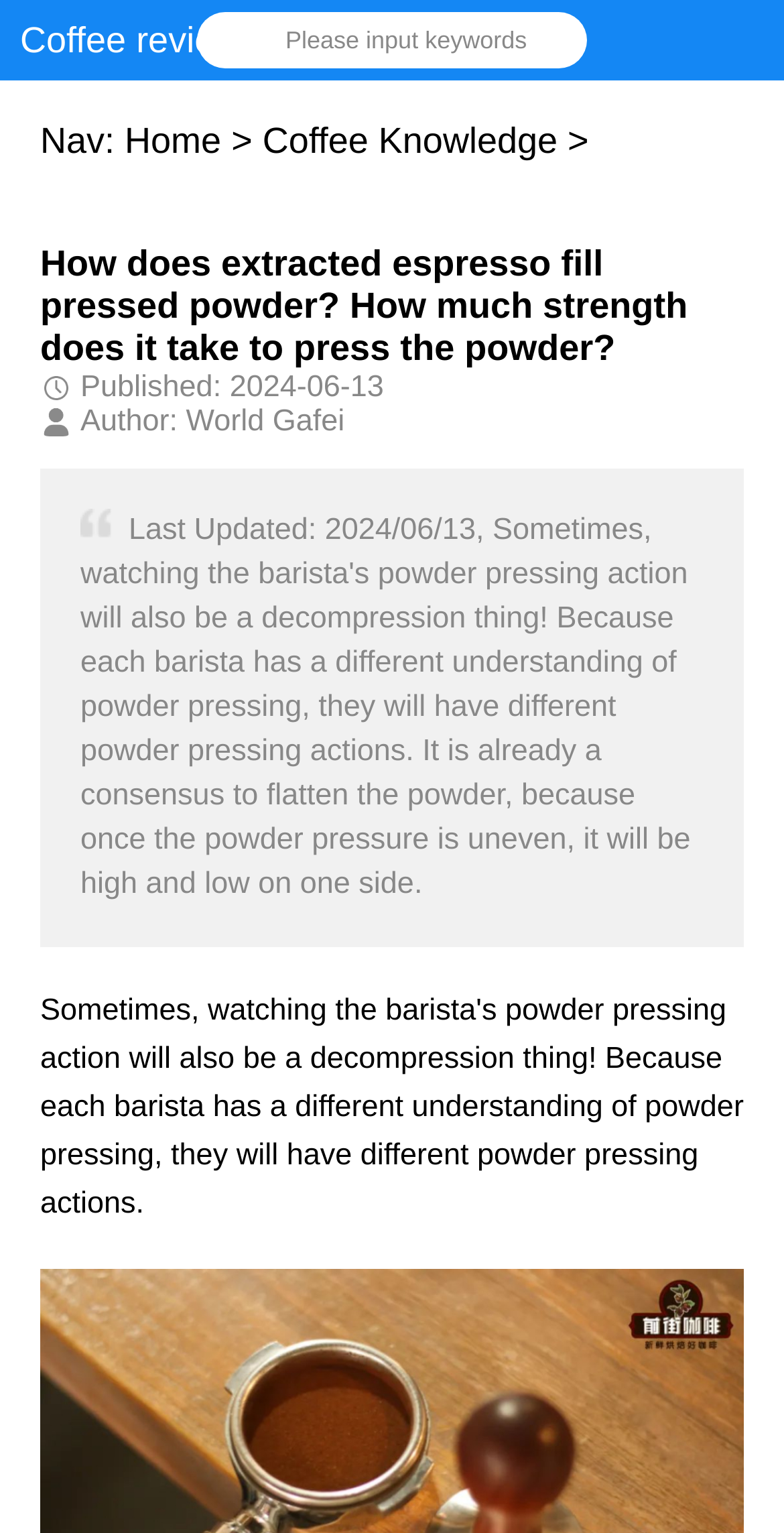What is the navigation option after 'Home'?
Look at the image and construct a detailed response to the question.

In the navigation menu, after the 'Home' link, there is a '>' symbol followed by the 'Coffee Knowledge' link, indicating that it is the next navigation option.